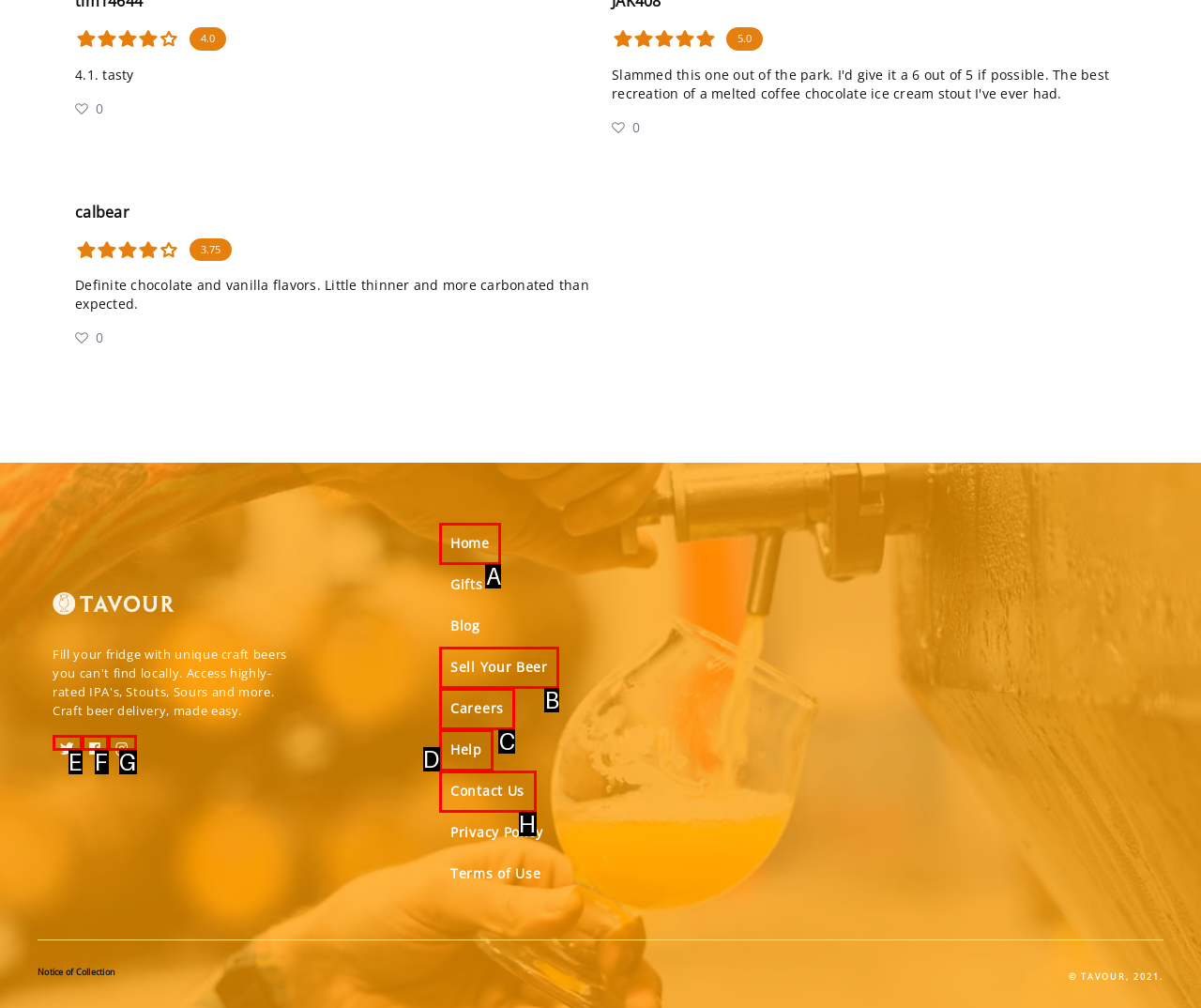For the task: go to Home, tell me the letter of the option you should click. Answer with the letter alone.

A